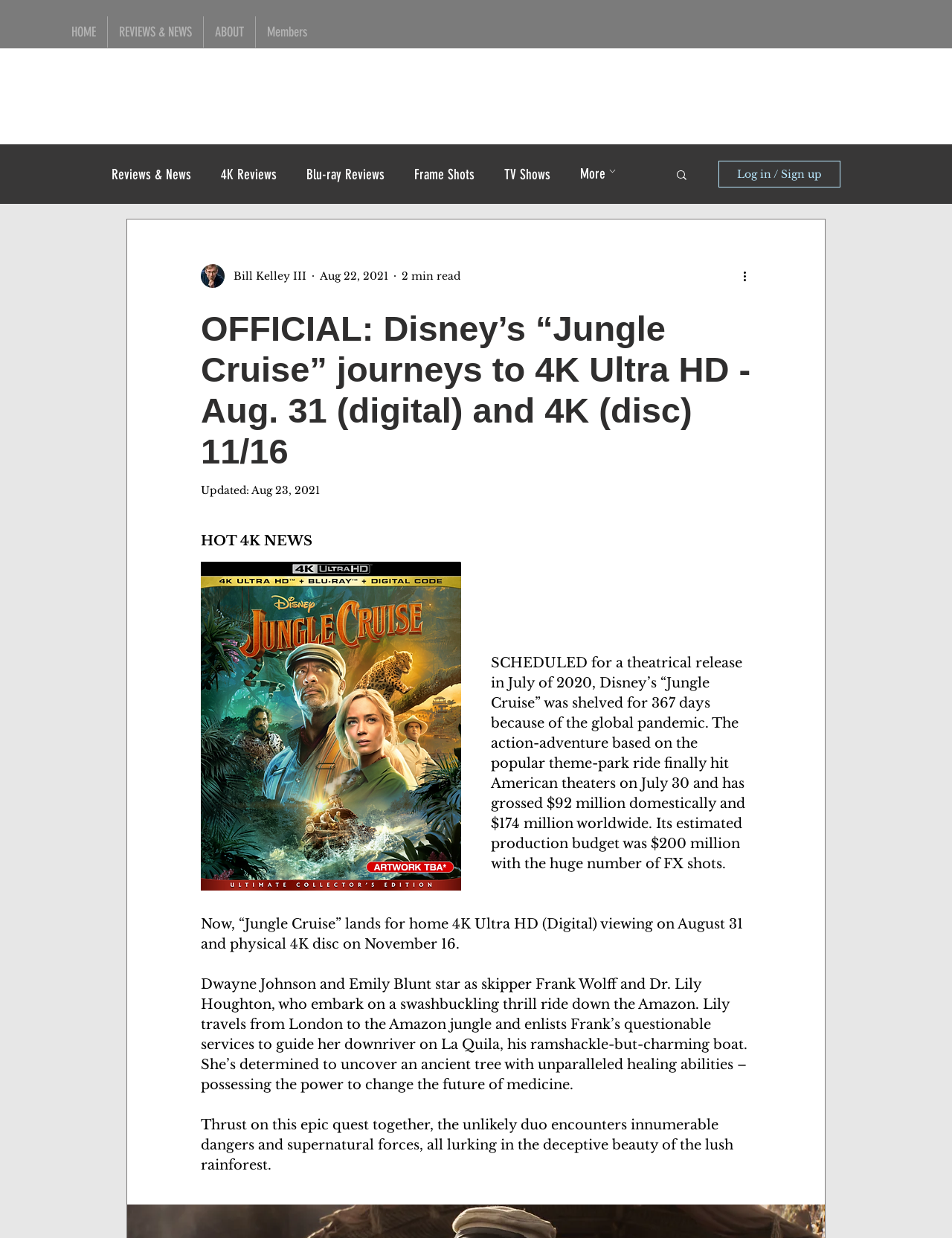Please locate the UI element described by "G Speaking" and provide its bounding box coordinates.

None